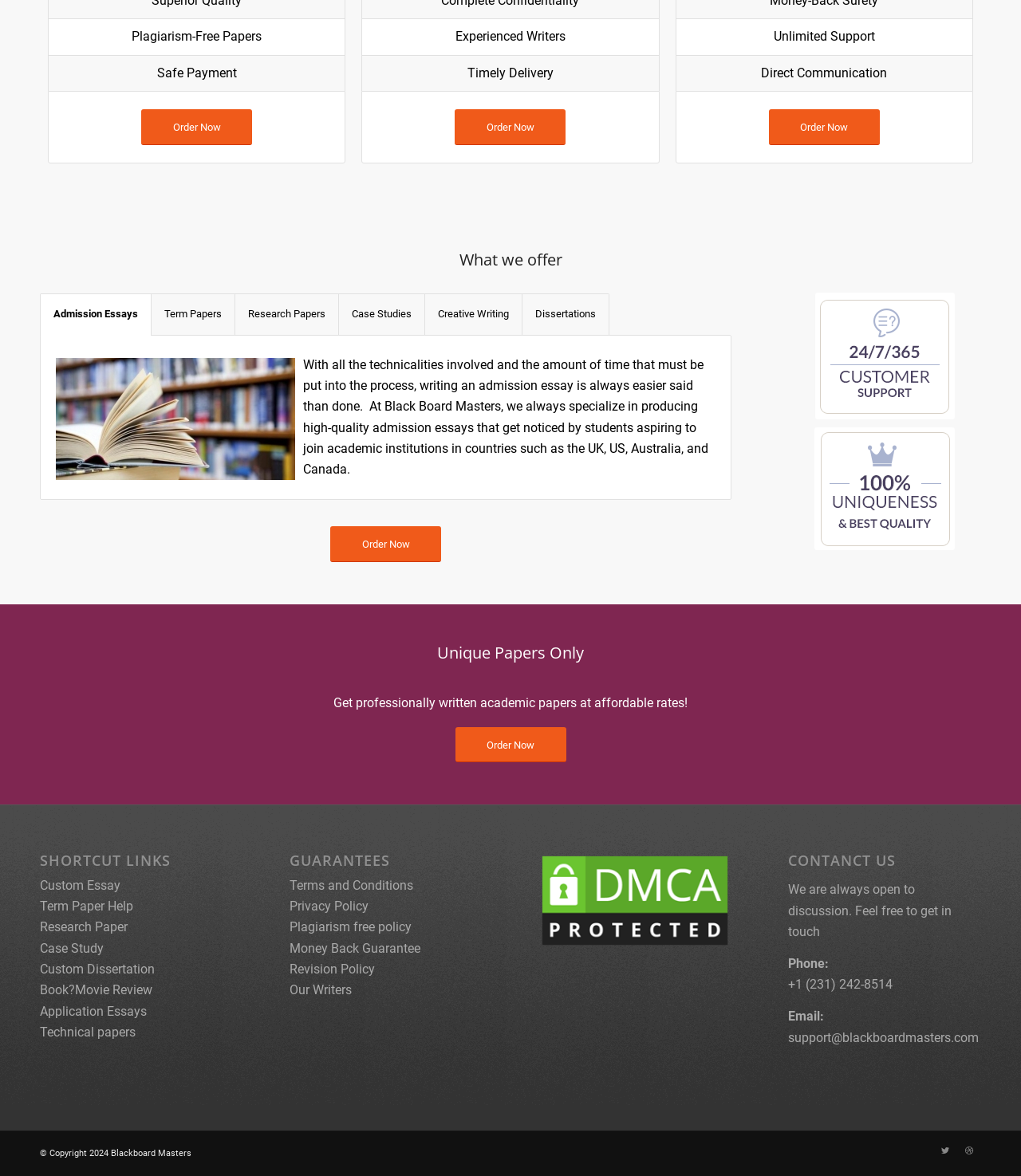Review the image closely and give a comprehensive answer to the question: What is the main service offered by Blackboard Masters?

Based on the webpage, Blackboard Masters offers various academic paper writing services, including admission essays, term papers, research papers, and more. The tabs on the webpage indicate the different types of papers they offer, and the text descriptions provide more information about their services.